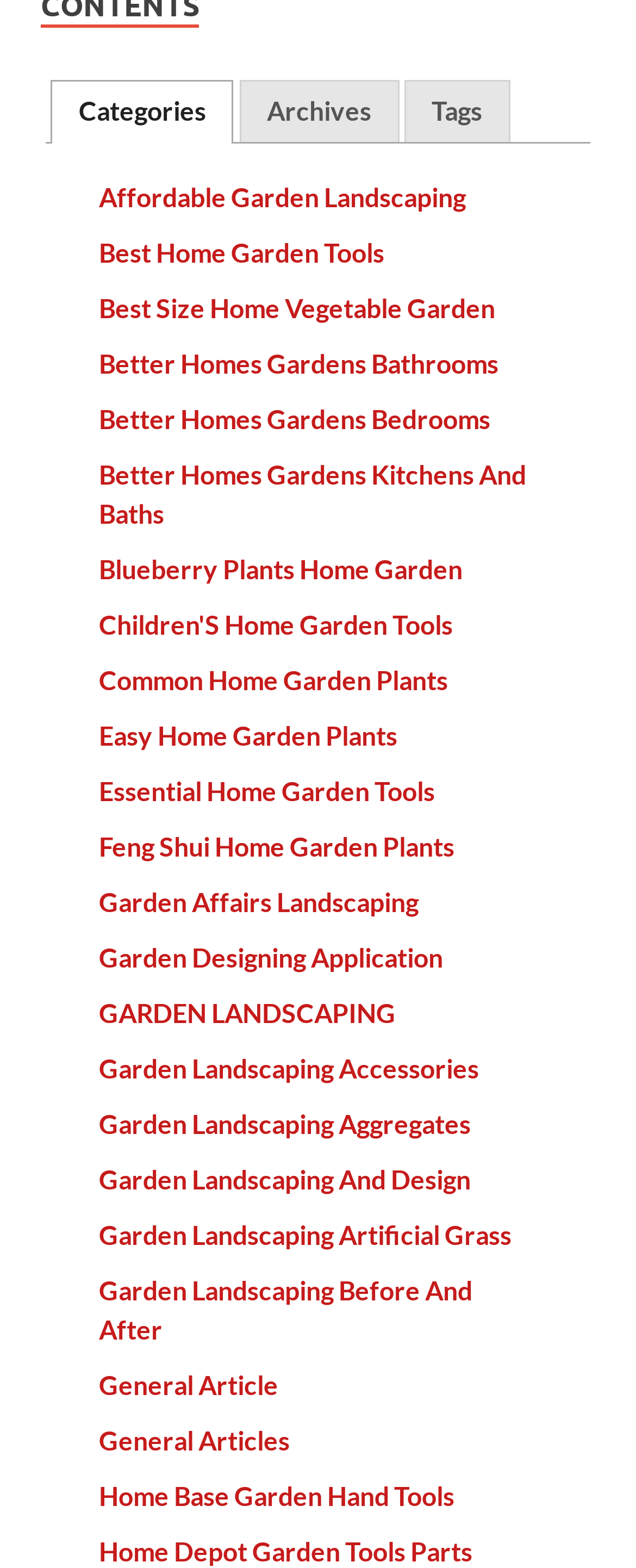Extract the bounding box coordinates for the UI element described as: "More".

None